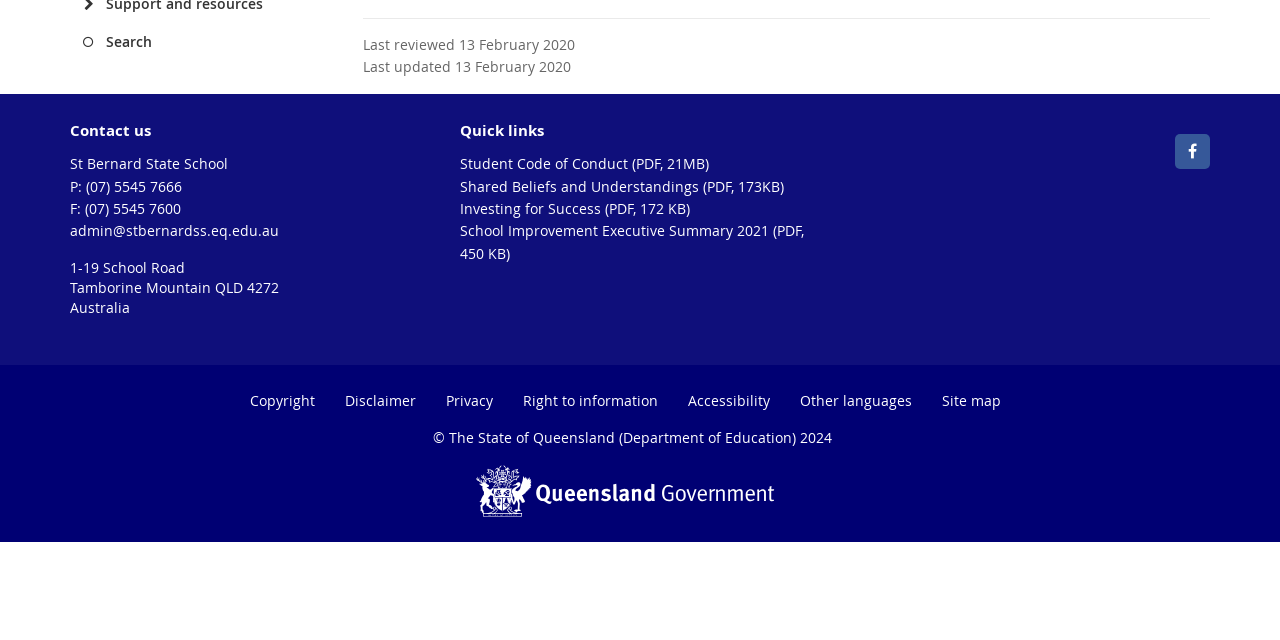Using the provided element description: "Search", identify the bounding box coordinates. The coordinates should be four floats between 0 and 1 in the order [left, top, right, bottom].

[0.055, 0.036, 0.259, 0.094]